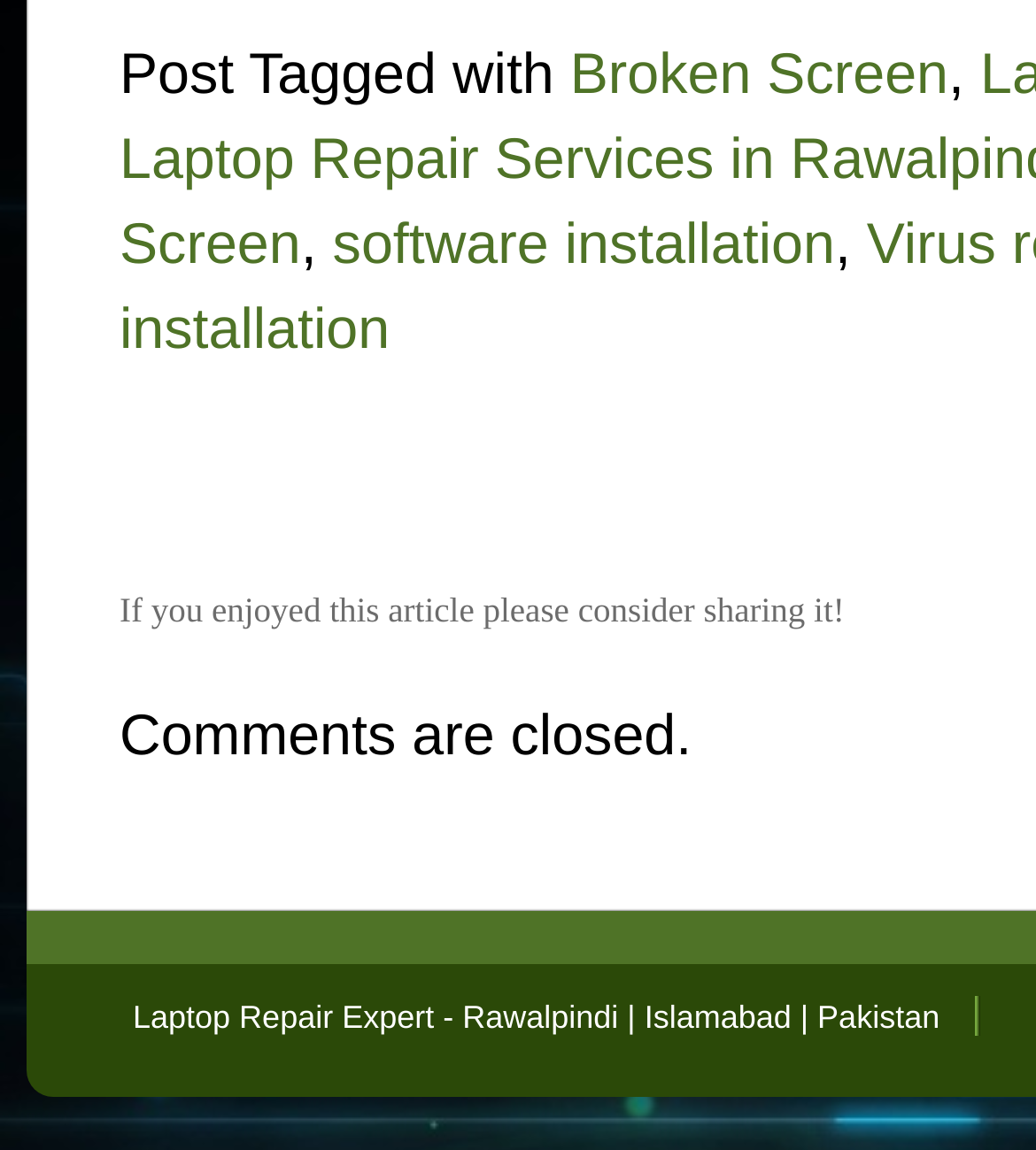What is the tag of the post? Please answer the question using a single word or phrase based on the image.

Broken Screen